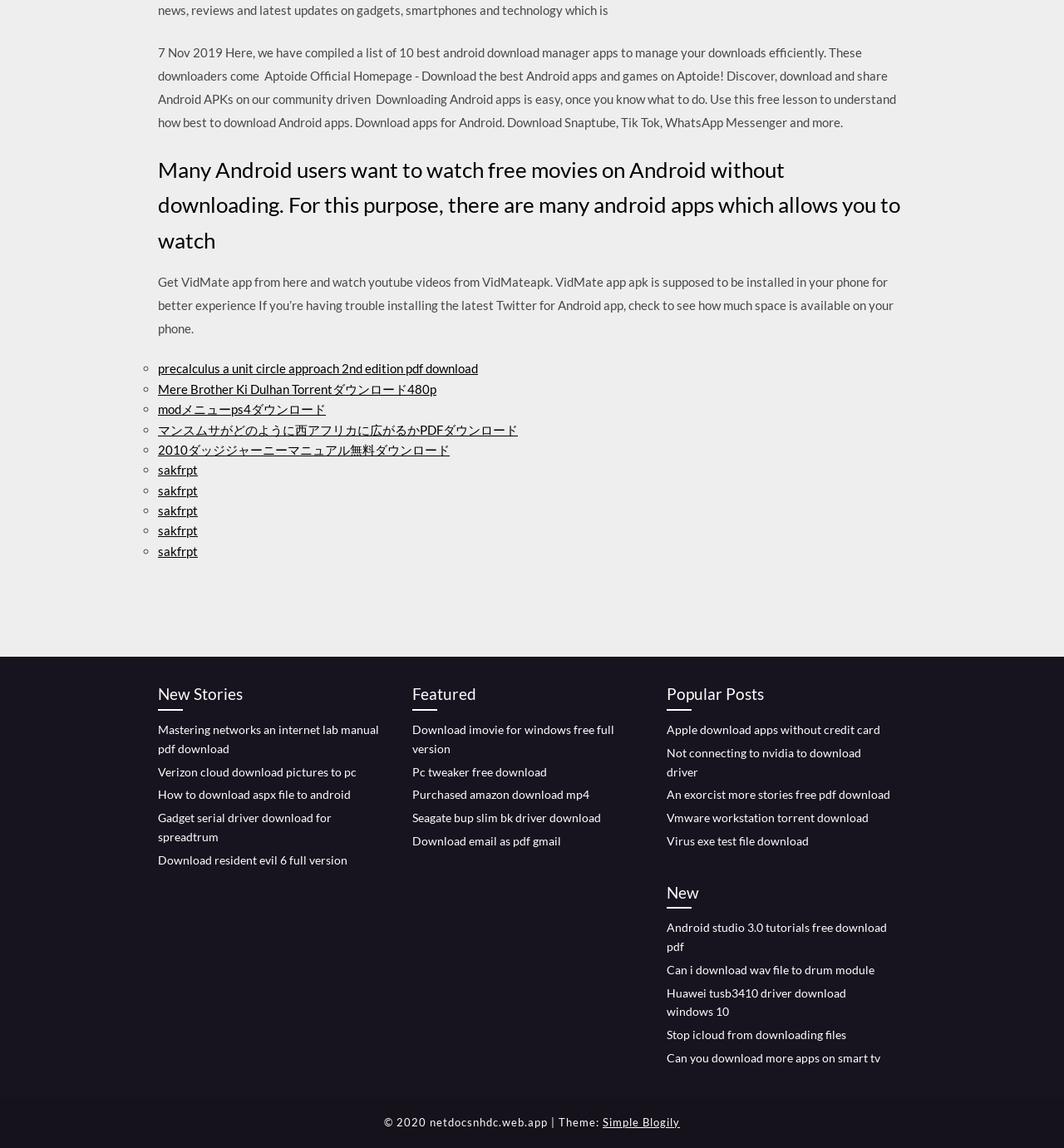Can you specify the bounding box coordinates for the region that should be clicked to fulfill this instruction: "View Featured posts".

[0.388, 0.594, 0.598, 0.619]